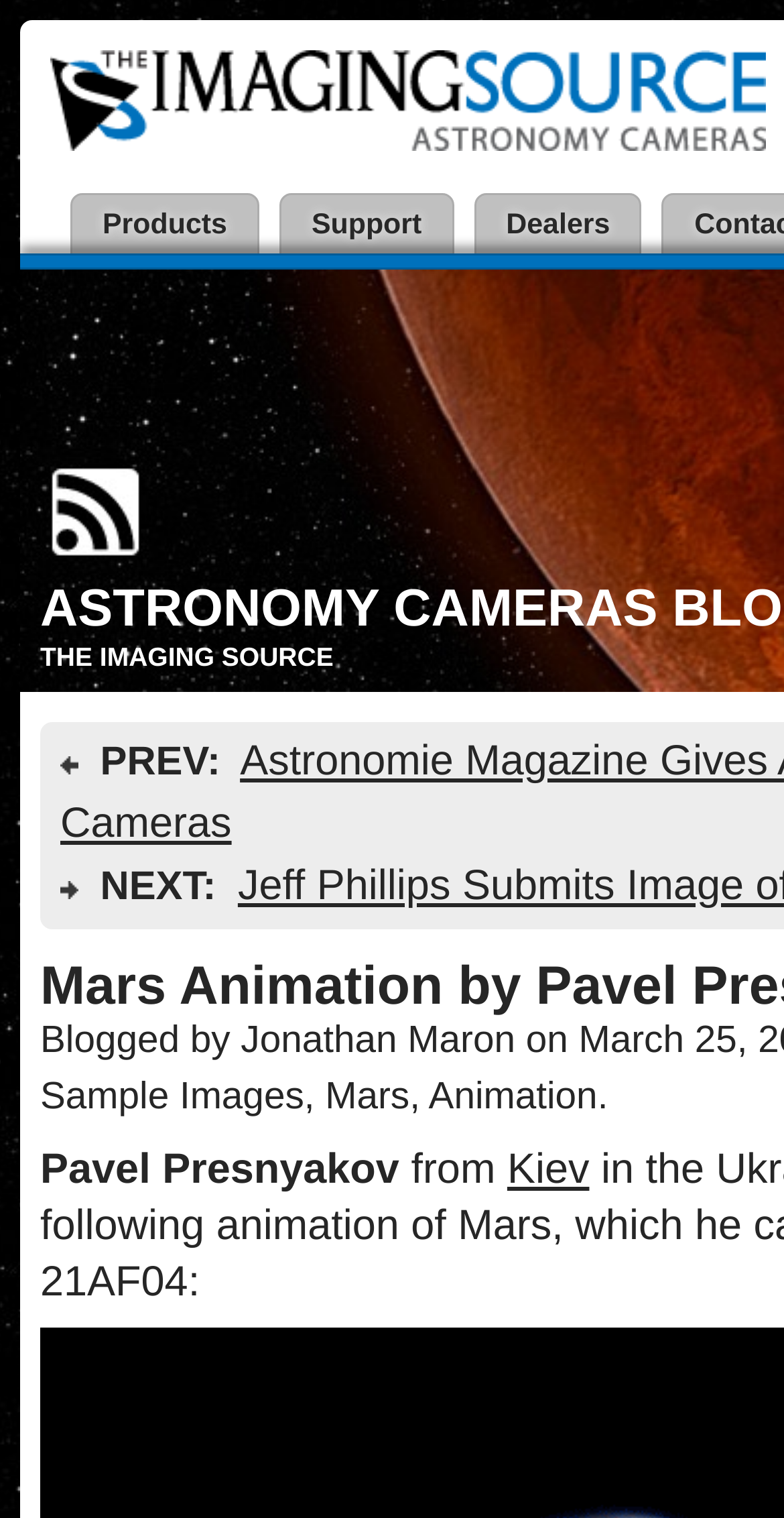Show the bounding box coordinates of the region that should be clicked to follow the instruction: "view sample images."

[0.051, 0.709, 0.388, 0.737]